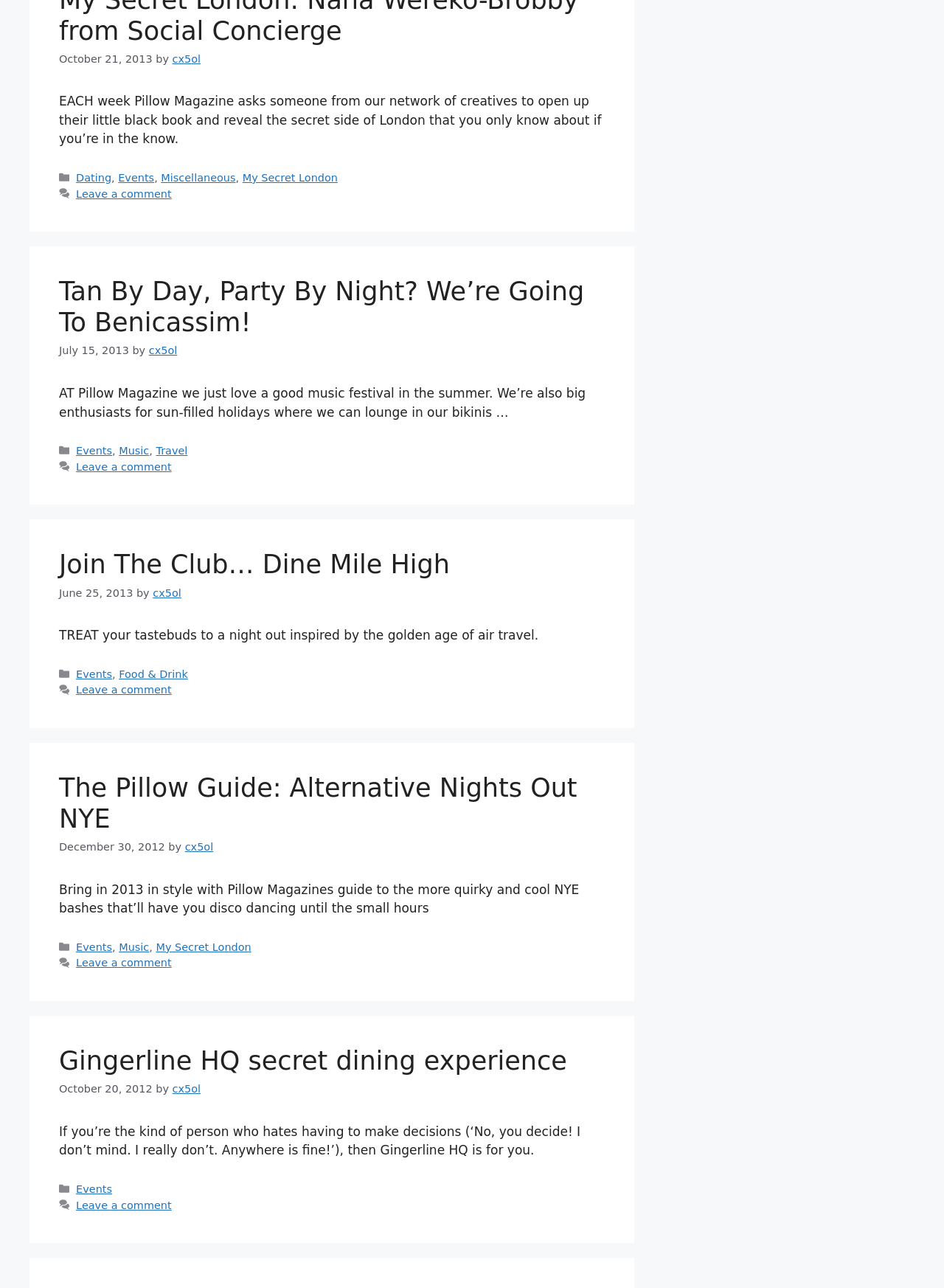Determine the bounding box coordinates for the UI element matching this description: "Gingerline HQ secret dining experience".

[0.062, 0.812, 0.601, 0.835]